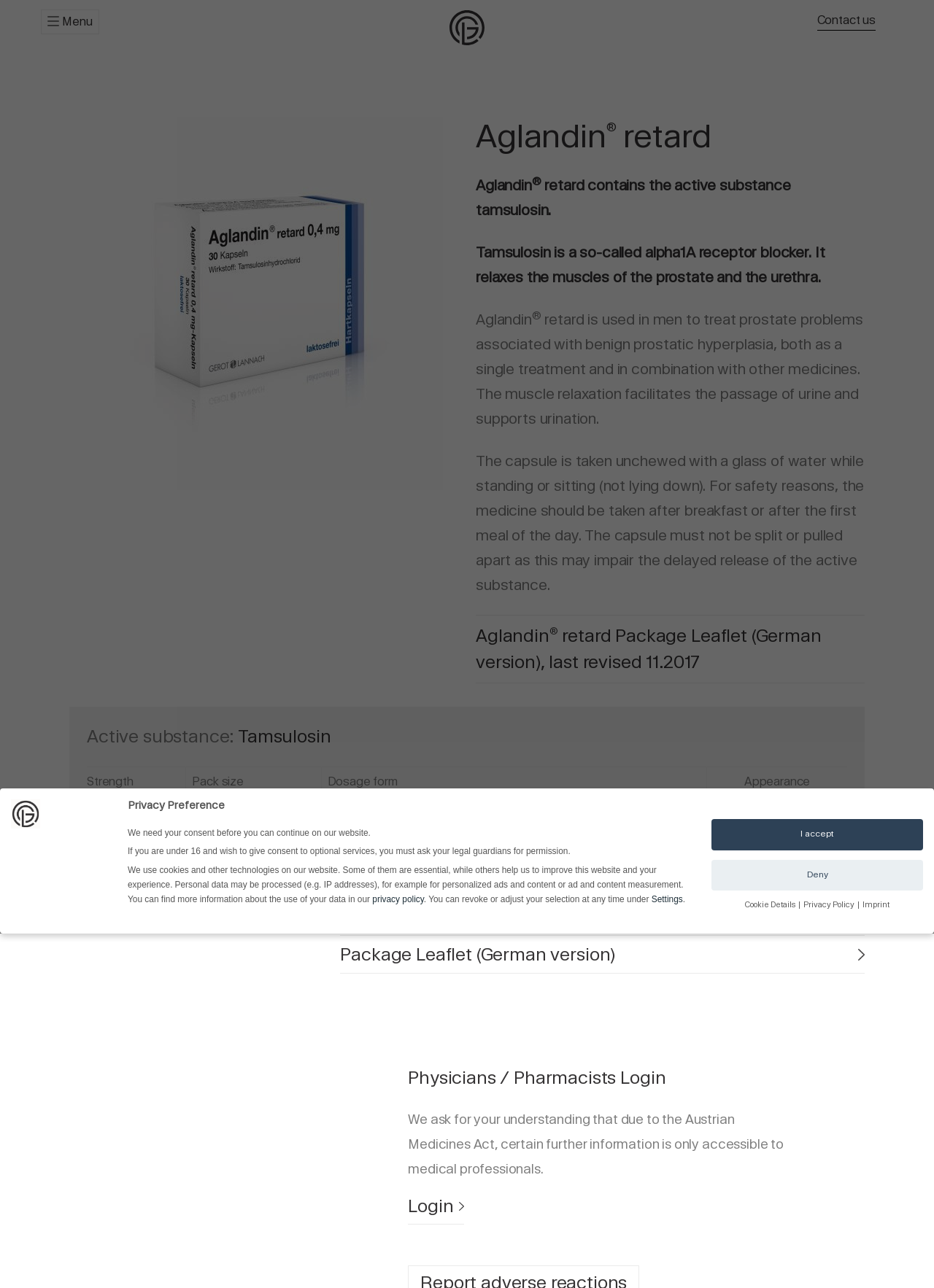Can you find the bounding box coordinates for the element that needs to be clicked to execute this instruction: "Click the Package Leaflet link"? The coordinates should be given as four float numbers between 0 and 1, i.e., [left, top, right, bottom].

[0.364, 0.732, 0.926, 0.75]